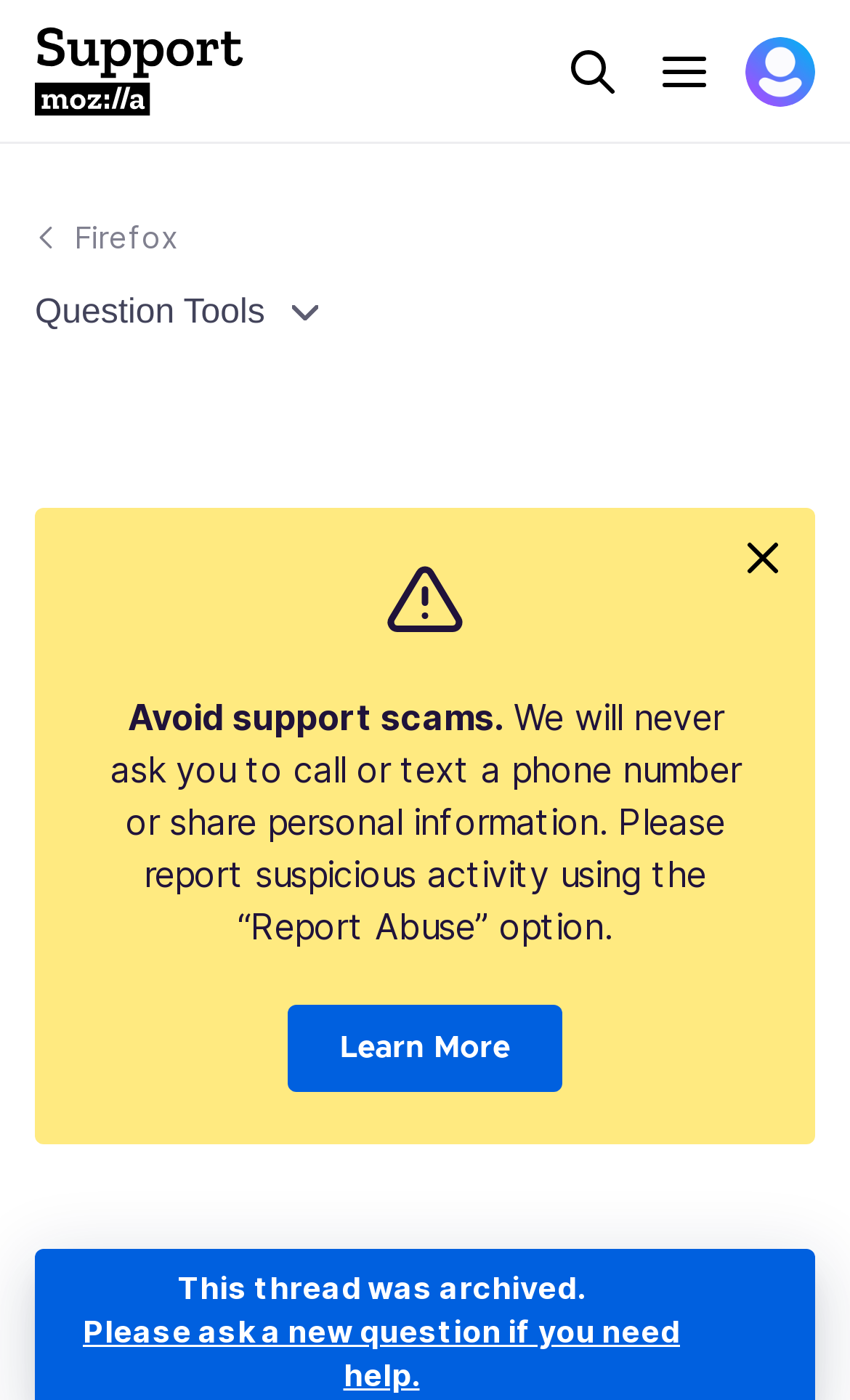What is the warning message on the page?
Based on the image, give a concise answer in the form of a single word or short phrase.

Avoid support scams